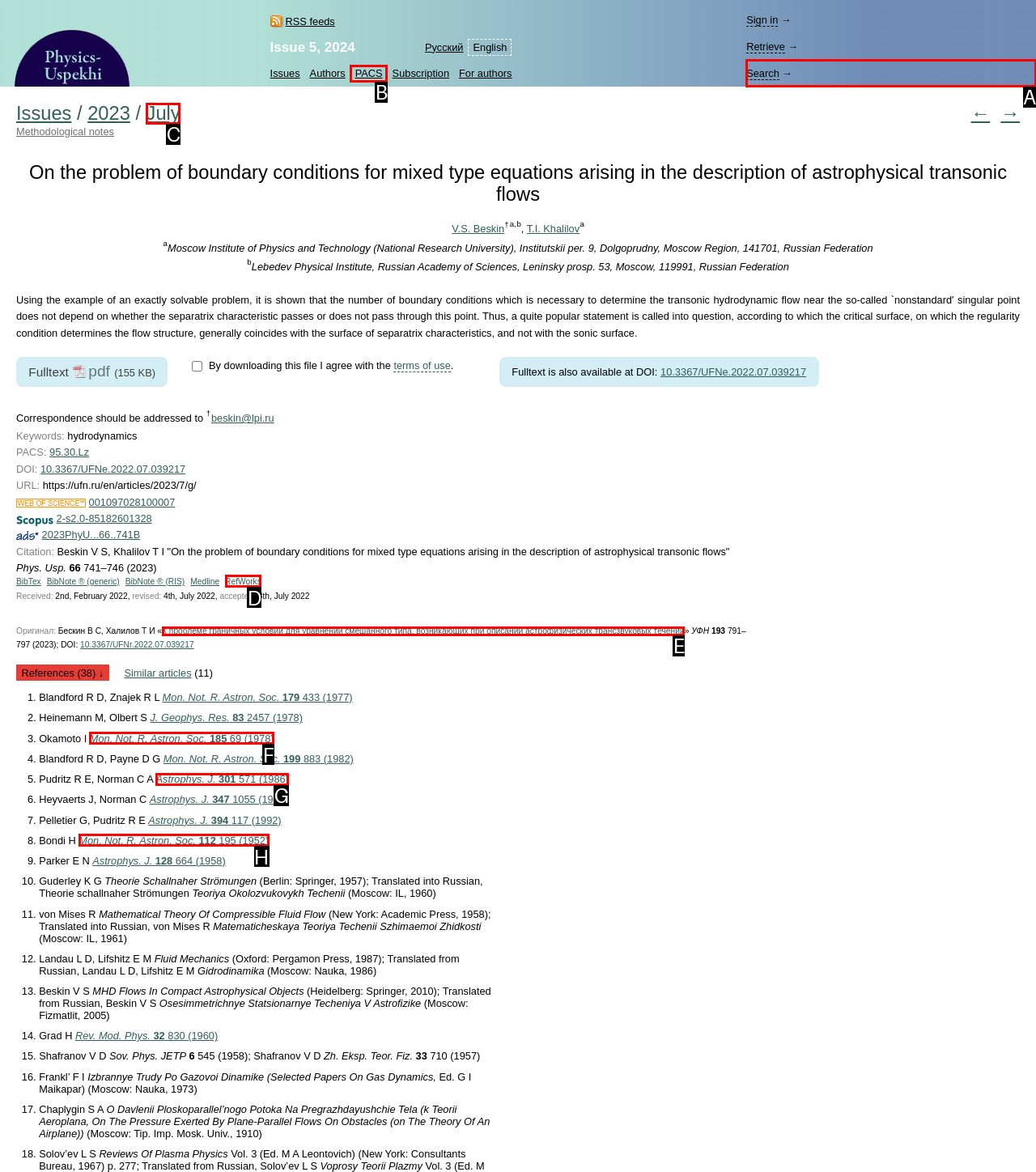Identify the appropriate choice to fulfill this task: Search for authors
Respond with the letter corresponding to the correct option.

A